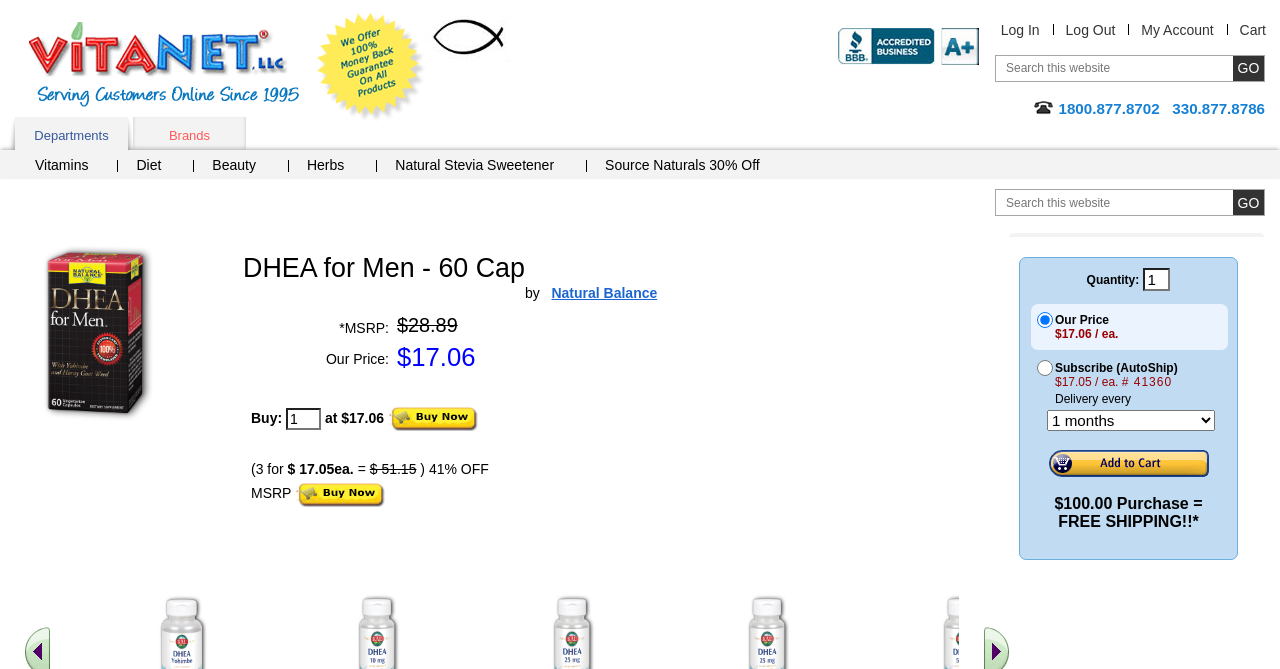Locate the bounding box coordinates of the clickable region necessary to complete the following instruction: "Log in". Provide the coordinates in the format of four float numbers between 0 and 1, i.e., [left, top, right, bottom].

[0.782, 0.033, 0.812, 0.057]